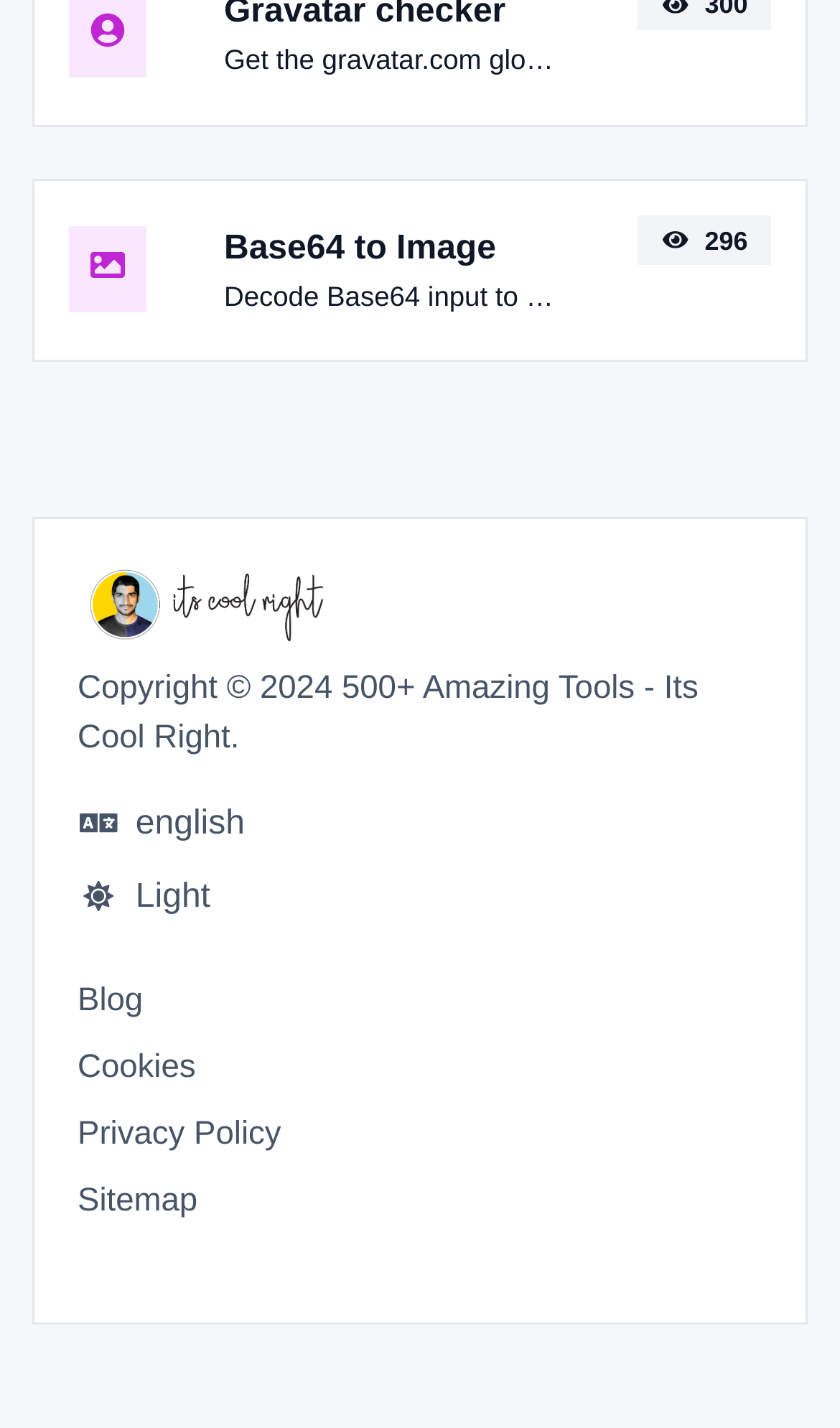Determine the bounding box coordinates for the area you should click to complete the following instruction: "Decode Base64 input to an image".

[0.267, 0.195, 0.77, 0.218]